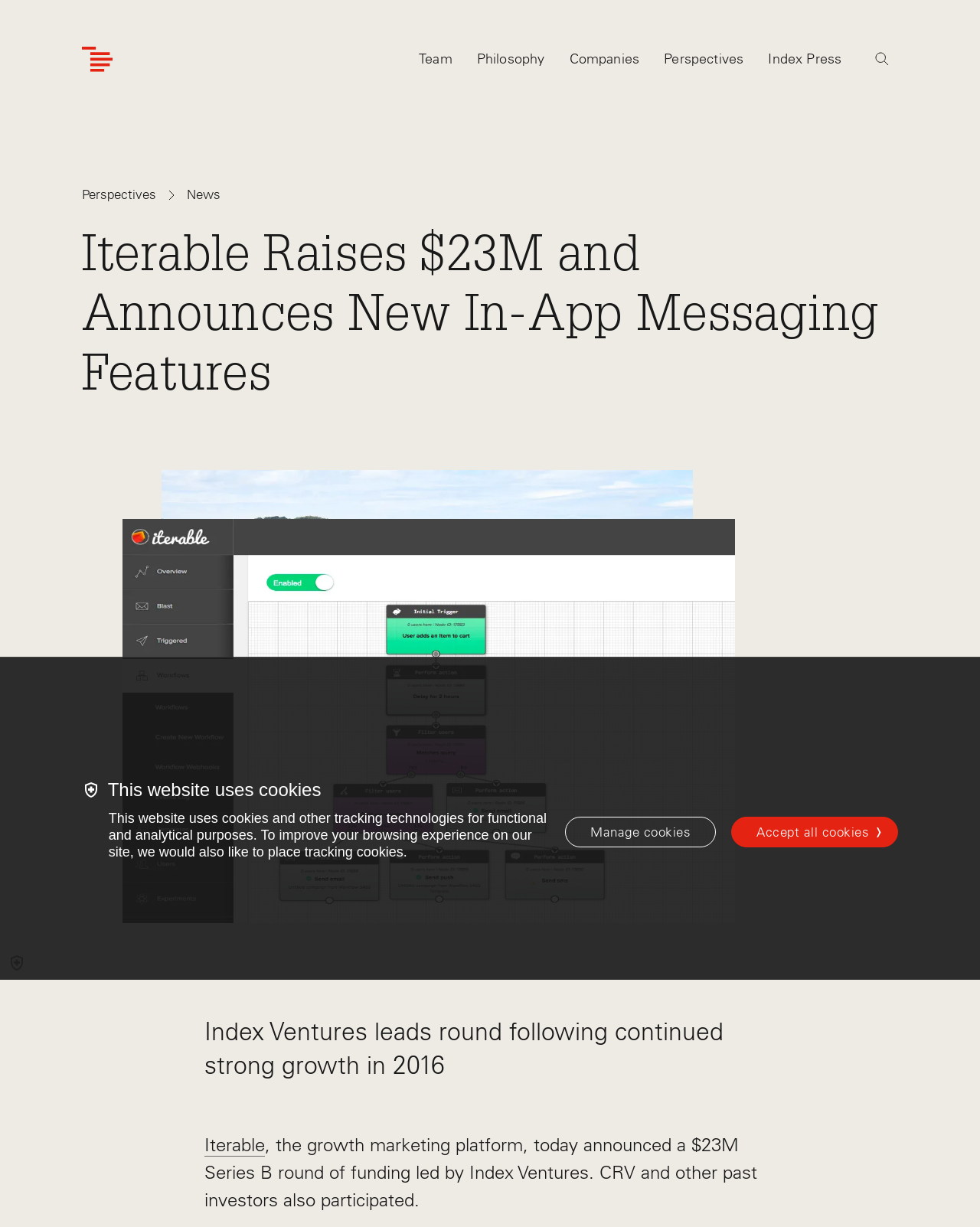Please locate and generate the primary heading on this webpage.

Iterable Raises $23M and Announces New In-App Messaging Features